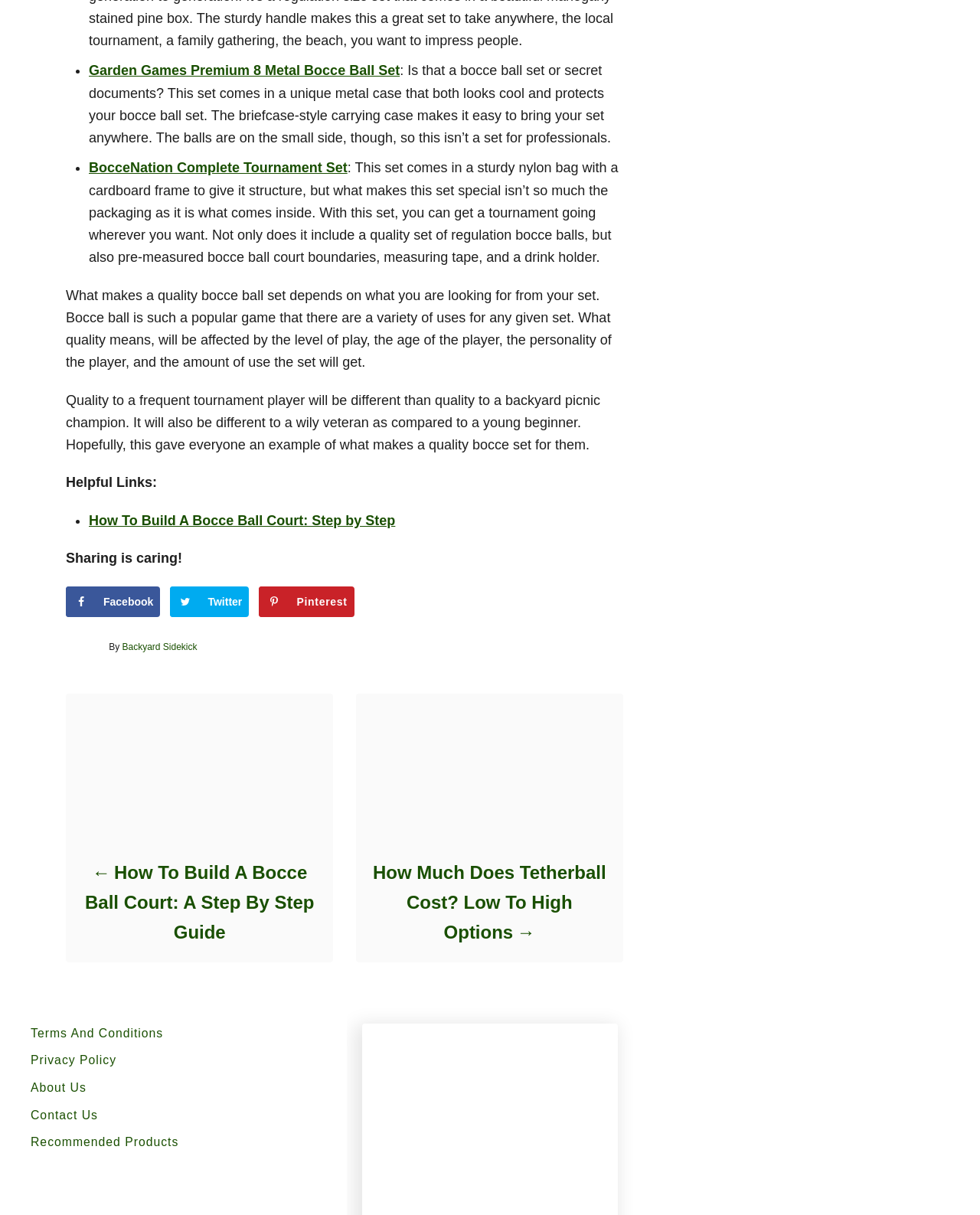What is the material of the carrying case that is not of high quality?
Utilize the information in the image to give a detailed answer to the question.

The webpage mentions that plastic carrying cases are not of high quality, they are easy to carry but do not offer much protection and tend to break easily.